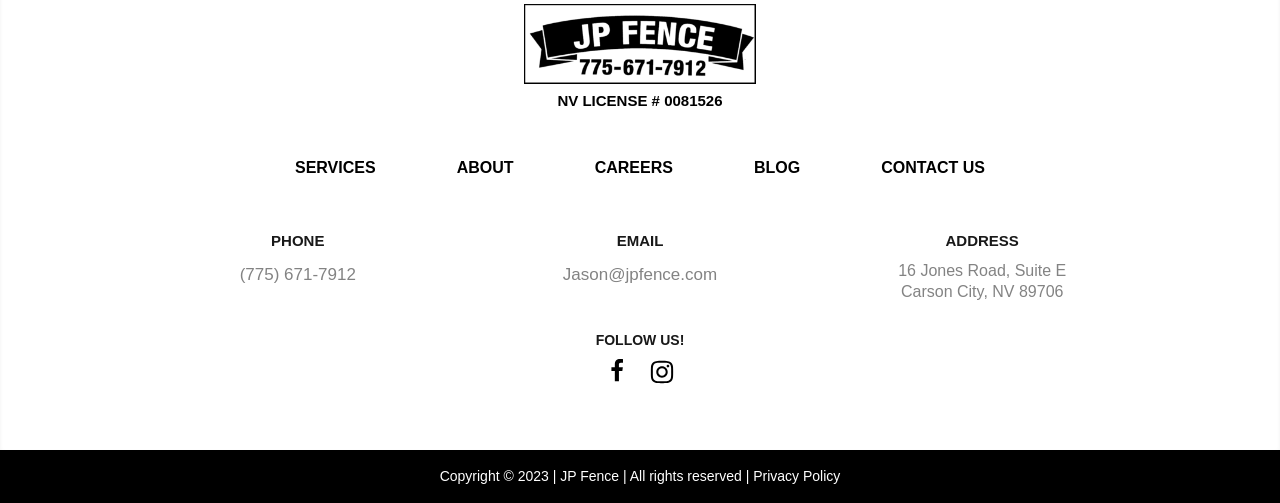Given the description of the UI element: "NV LICENSE # 0081526", predict the bounding box coordinates in the form of [left, top, right, bottom], with each value being a float between 0 and 1.

[0.409, 0.008, 0.591, 0.225]